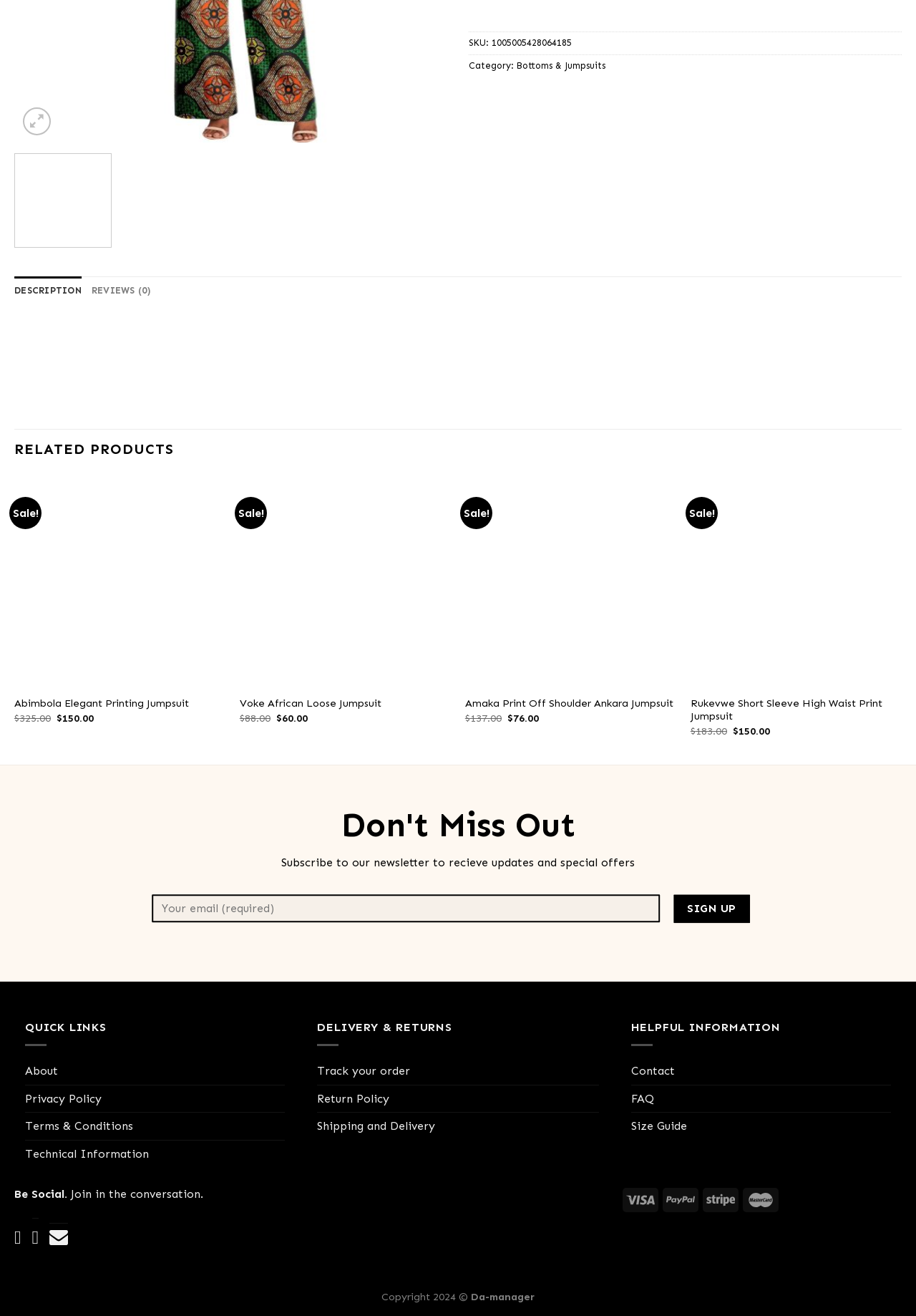Bounding box coordinates should be in the format (top-left x, top-left y, bottom-right x, bottom-right y) and all values should be floating point numbers between 0 and 1. Determine the bounding box coordinate for the UI element described as: Quick View

[0.754, 0.523, 0.985, 0.541]